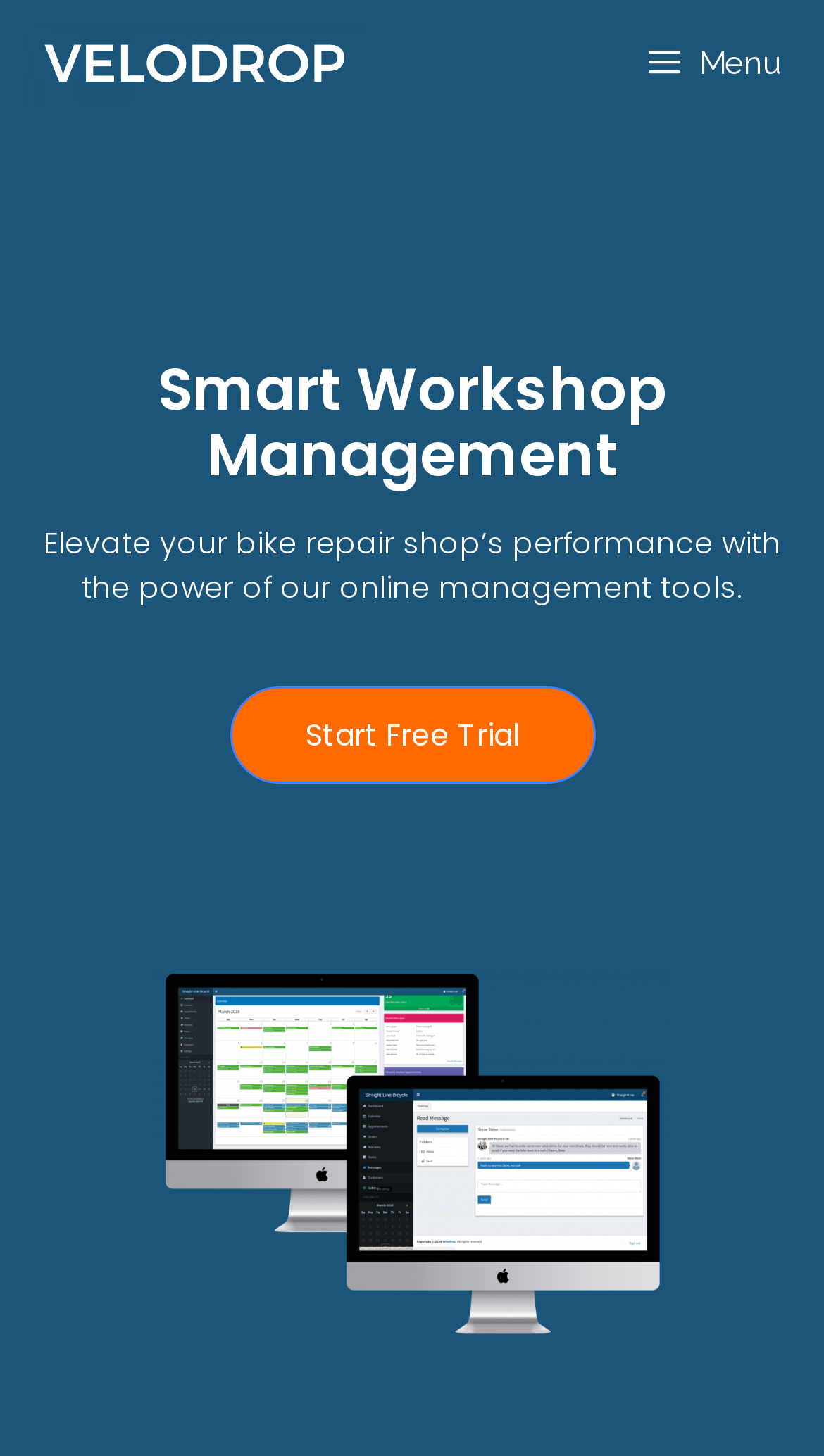What is the purpose of the online management tools?
Please provide a comprehensive answer based on the details in the screenshot.

The purpose of the online management tools can be inferred from the static text on the webpage, which states 'Elevate your bike repair shop’s performance with the power of our online management tools.' This suggests that the tools are designed to improve the performance of bike repair shops.